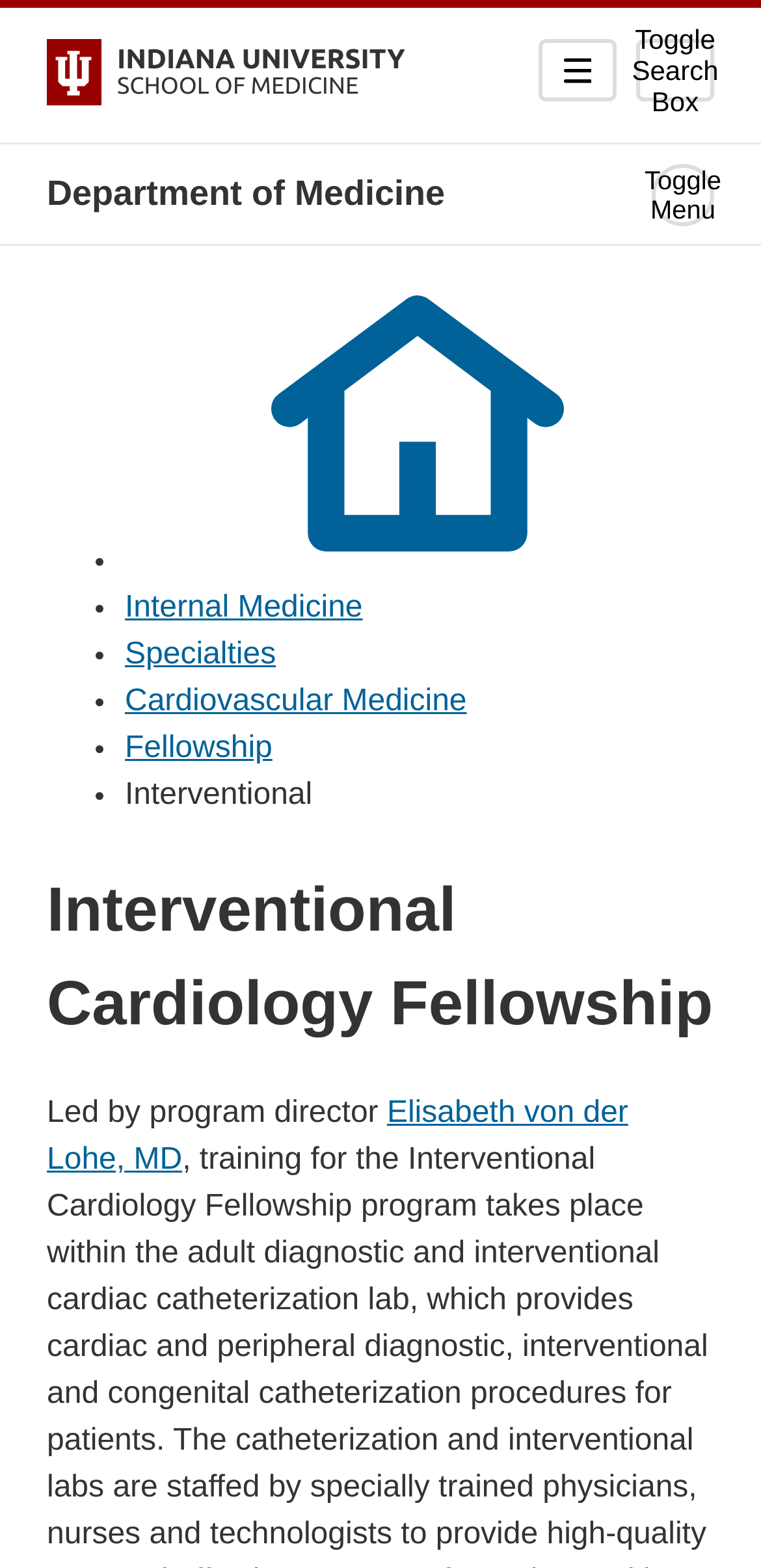Given the element description, predict the bounding box coordinates in the format (top-left x, top-left y, bottom-right x, bottom-right y), using floating point numbers between 0 and 1: Menu

[0.708, 0.025, 0.81, 0.065]